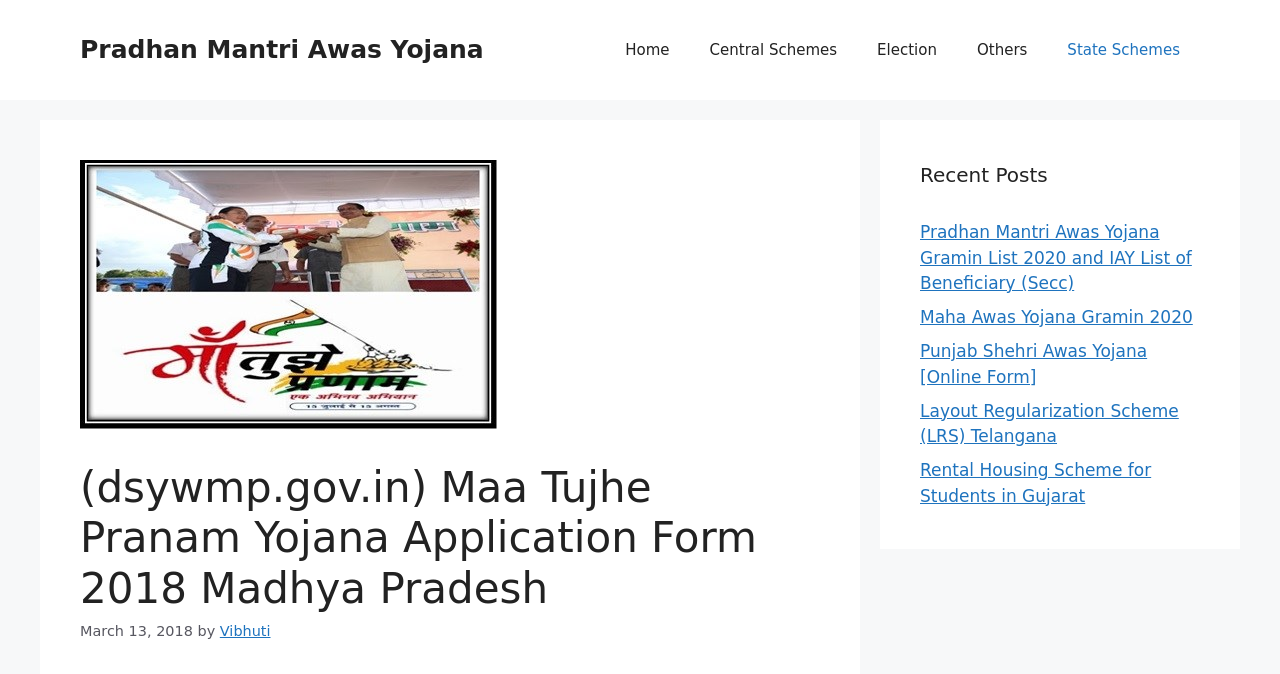Determine the bounding box coordinates of the element's region needed to click to follow the instruction: "Click on the Home link". Provide these coordinates as four float numbers between 0 and 1, formatted as [left, top, right, bottom].

[0.473, 0.03, 0.539, 0.119]